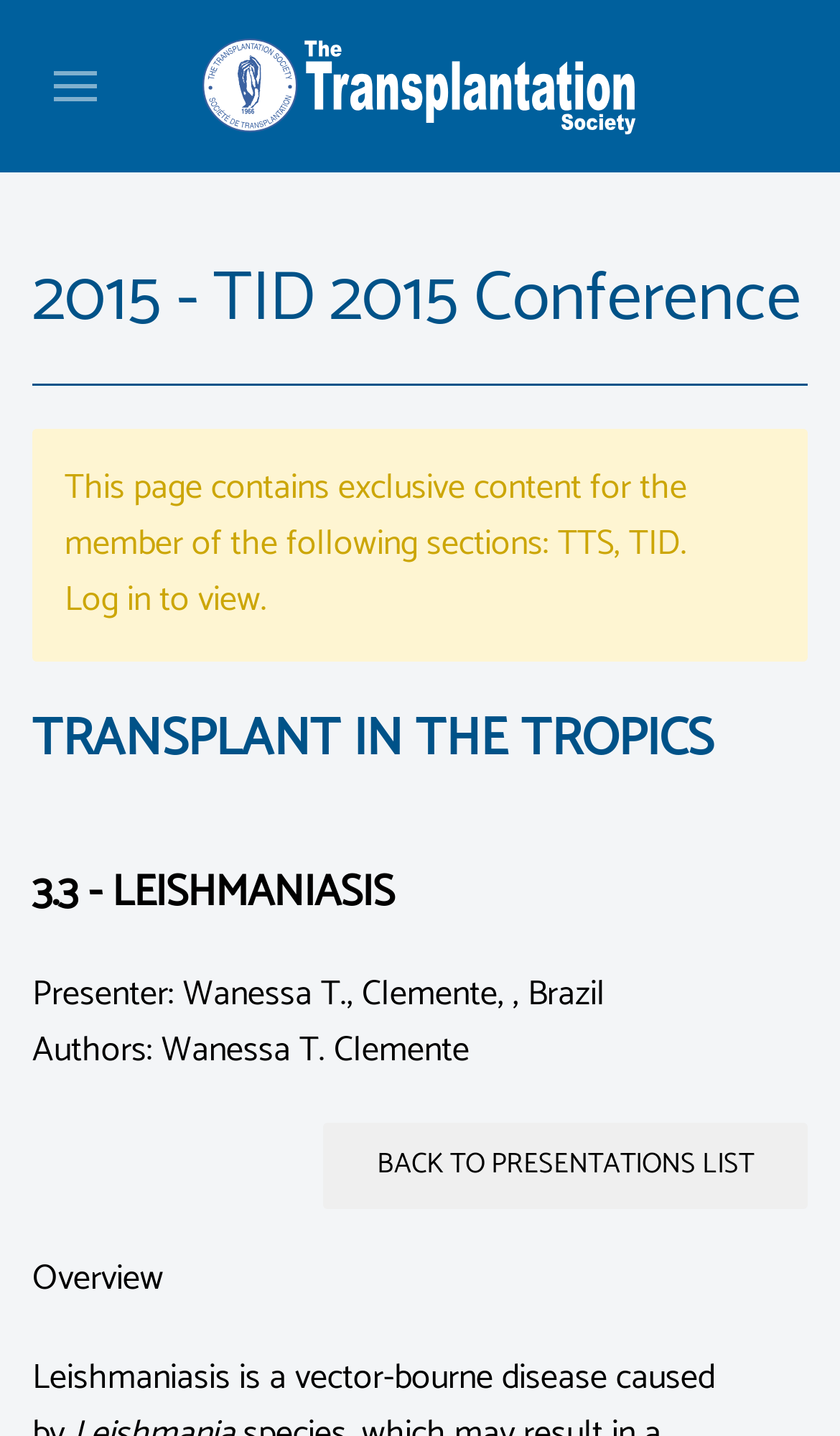What sections can access the exclusive content?
Look at the screenshot and respond with a single word or phrase.

TTS, TID